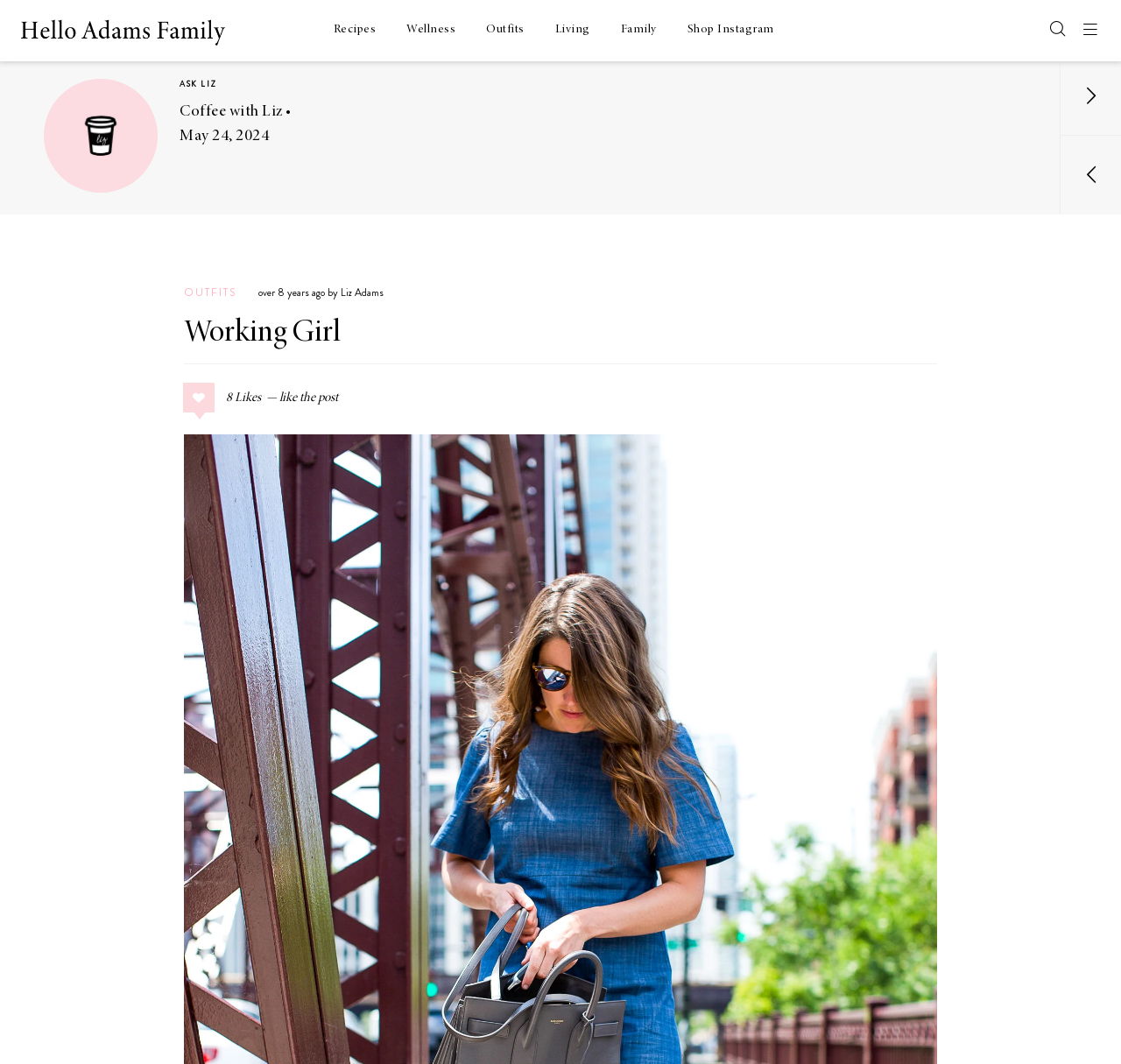What is the title of the first blog post?
Provide a comprehensive and detailed answer to the question.

The first blog post is contained in the layout table and has a heading 'ASK LIZ' with a link to the same title.